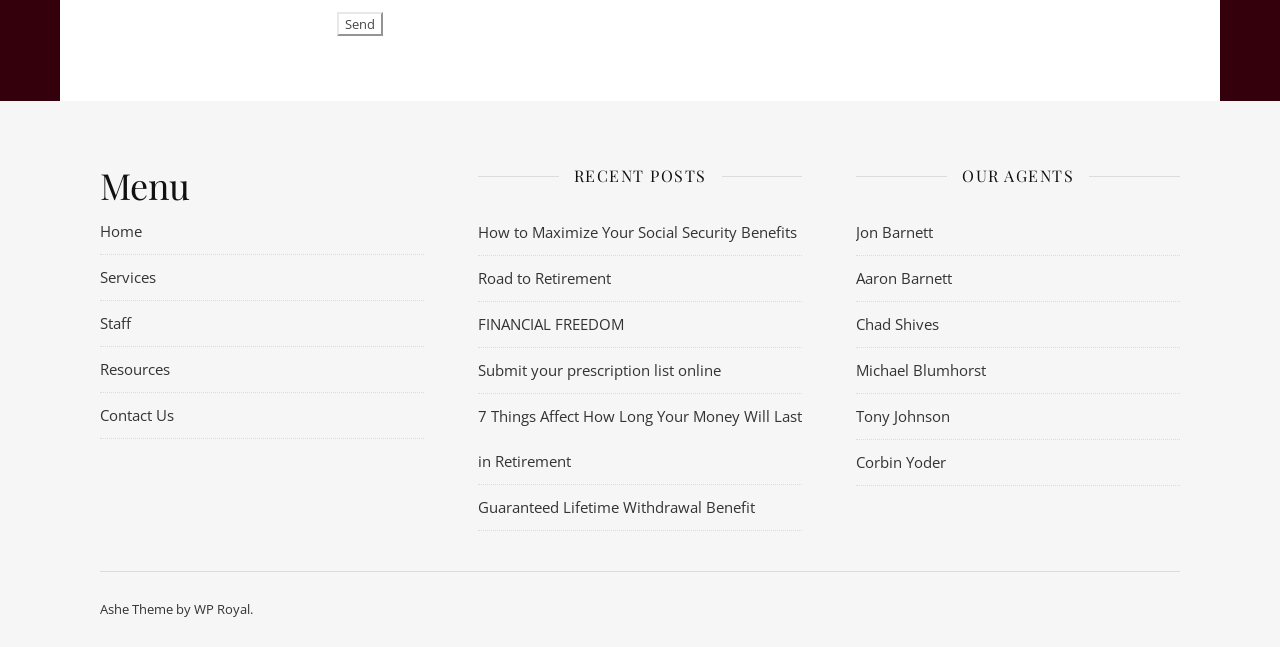Who are the agents listed on the webpage?
Please answer the question with as much detail as possible using the screenshot.

The 'OUR AGENTS' section is located on the right side of the webpage, and it lists six agents: Jon Barnett, Aaron Barnett, Chad Shives, Michael Blumhorst, Tony Johnson, and Corbin Yoder. These agents are likely to be representatives or employees of the organization or company that owns the website.